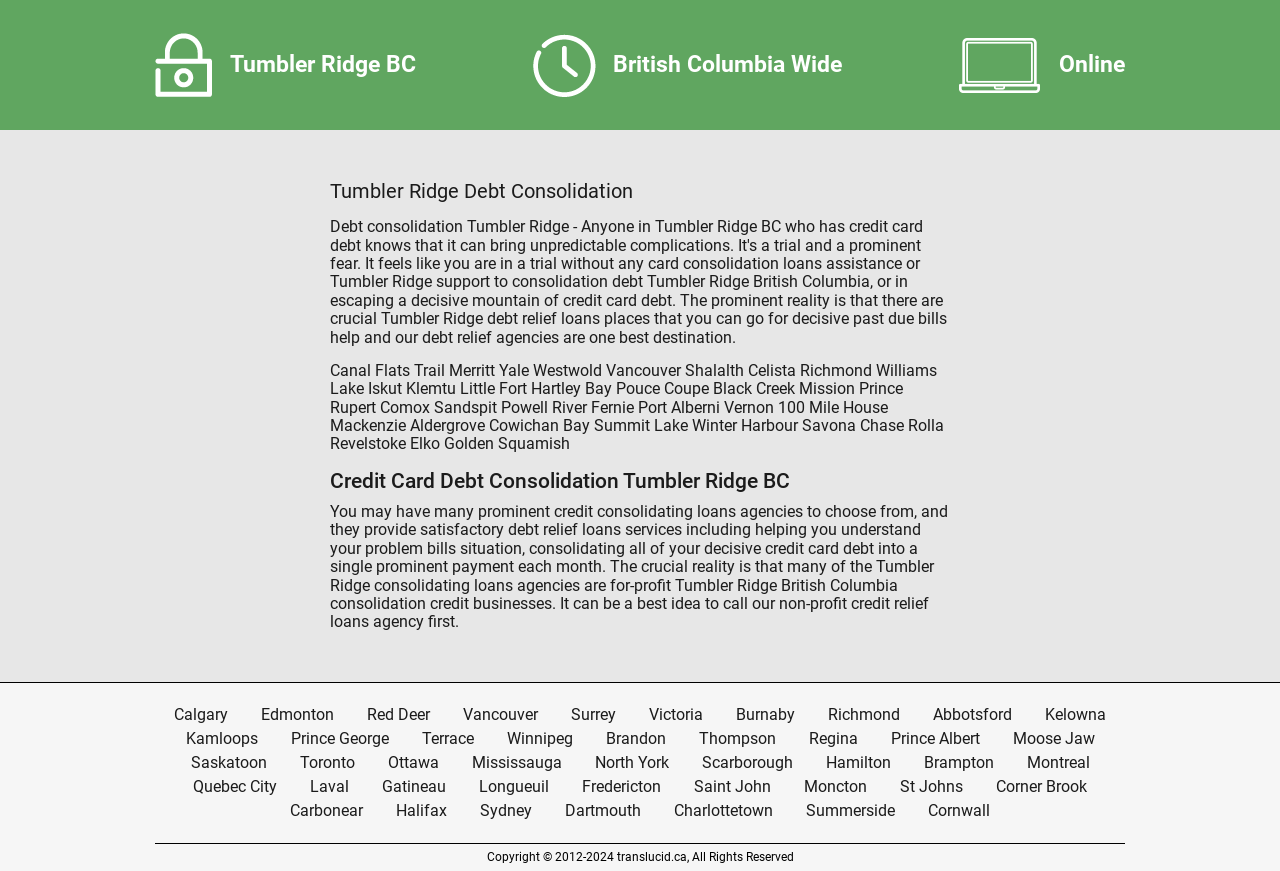Specify the bounding box coordinates of the region I need to click to perform the following instruction: "Visit the 'STORE' to get promo". The coordinates must be four float numbers in the range of 0 to 1, i.e., [left, top, right, bottom].

None